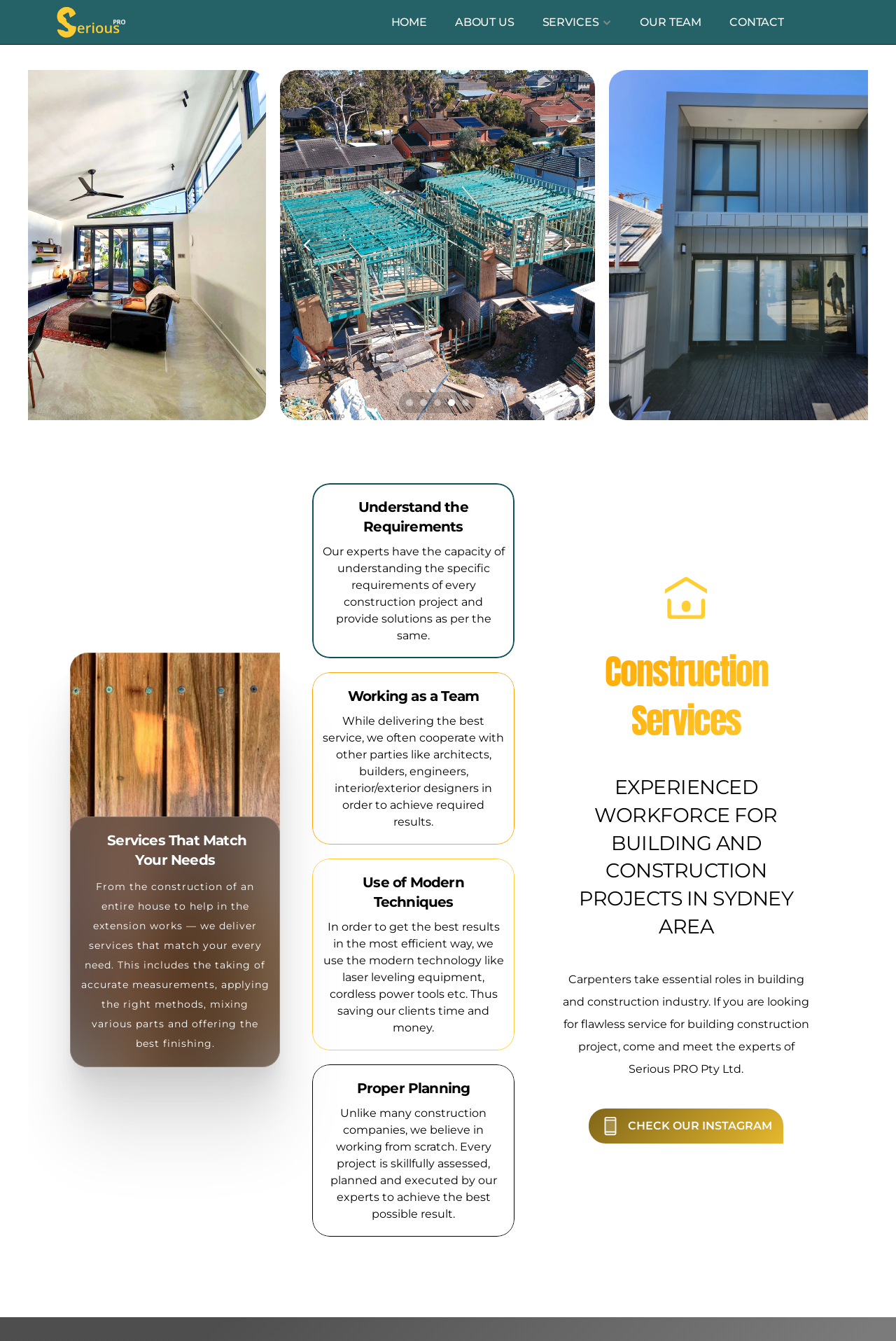What is the role of carpenters in building and construction?
Please provide an in-depth and detailed response to the question.

According to the webpage, carpenters take essential roles in the building and construction industry. This is stated in the paragraph under the 'Construction Services' heading, which mentions that carpenters are essential for building construction projects.